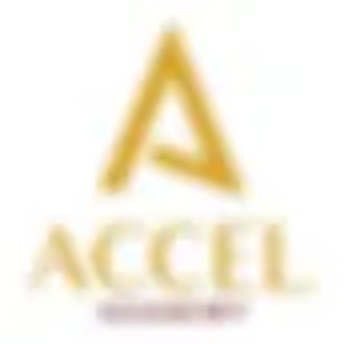Create a detailed narrative for the image.

The image features the logo of Accel Academy, characterized by a stylized "A" prominently displayed in a rich gold hue, which embodies the values of innovation and excellence in education. Below the emblem, the name "ACCEL" is inscribed in a bold font, reinforcing its commitment to empowering students and fostering a dynamic learning environment. This logo represents the academy’s mission to provide exceptional educational opportunities, aligning with its status as a key player in the field of education in Mobile, Alabama. It complements the overall theme of career growth and impactful teaching explored on the page, inviting prospective educators to explore open positions within the academy.